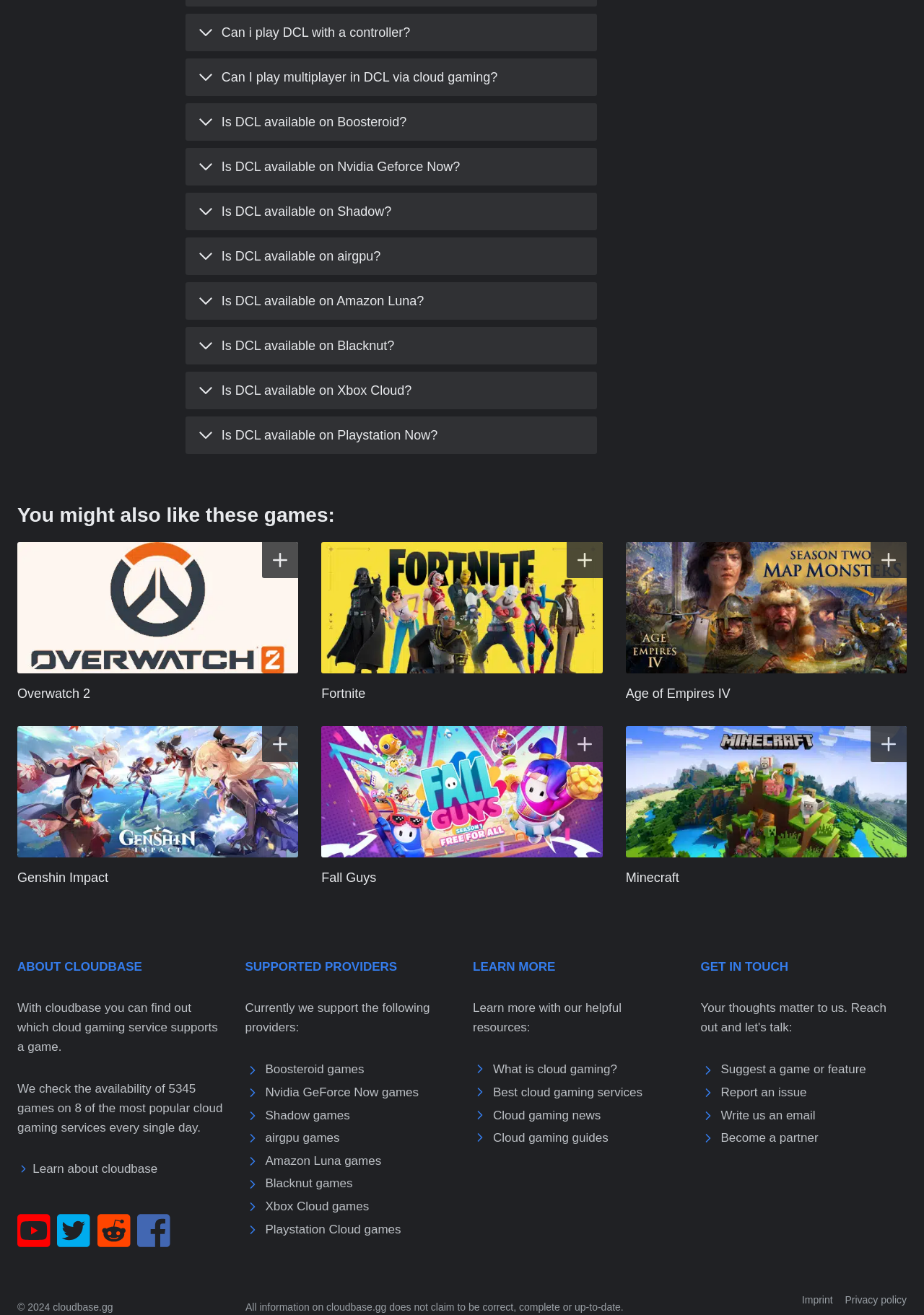Determine the coordinates of the bounding box for the clickable area needed to execute this instruction: "Check Boosteroid games".

[0.287, 0.808, 0.394, 0.819]